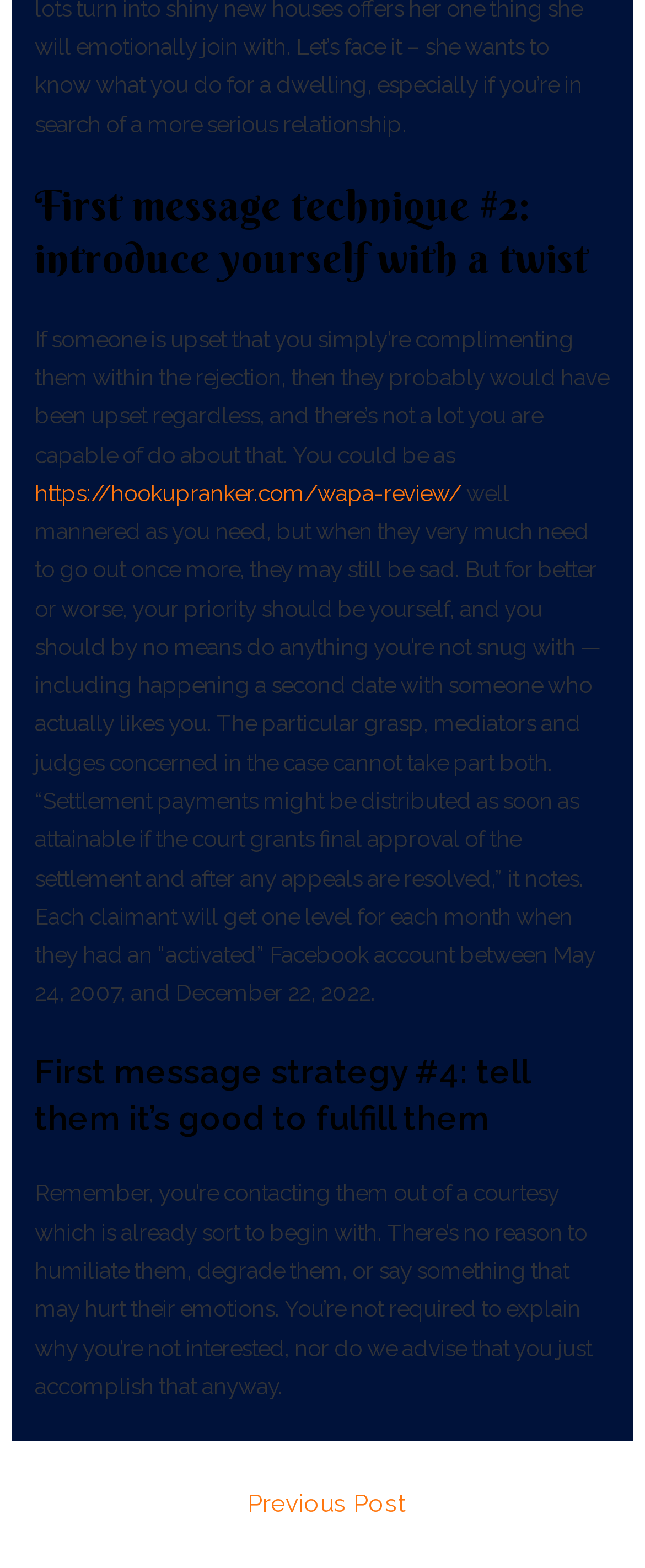What is the condition for receiving settlement payments?
Please describe in detail the information shown in the image to answer the question.

The StaticText element mentions, 'Settlement payments might be distributed as soon as attainable if the court grants final approval of the settlement and after any appeals are resolved.', which indicates that the condition for receiving settlement payments is when the court grants final approval.